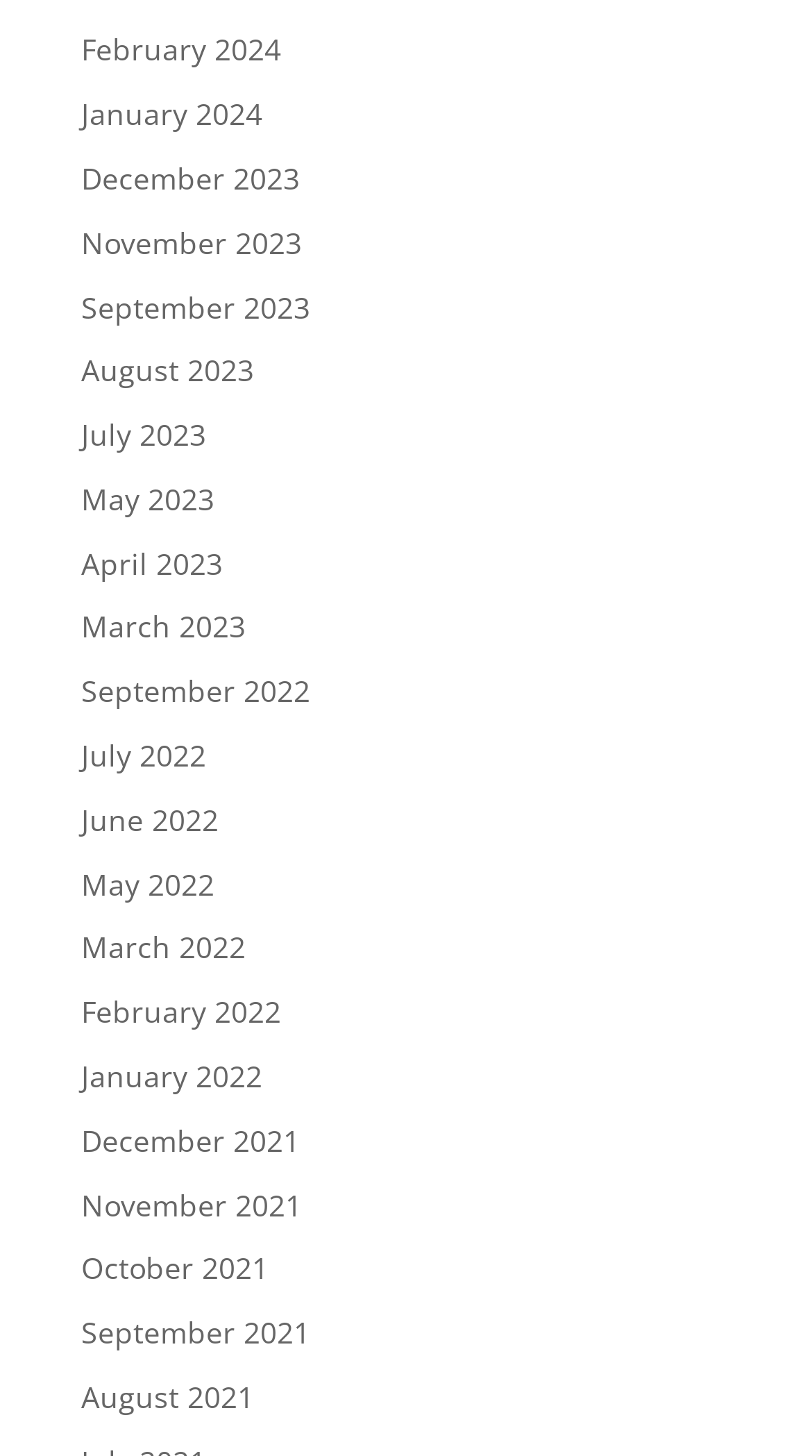Please give the bounding box coordinates of the area that should be clicked to fulfill the following instruction: "view February 2024". The coordinates should be in the format of four float numbers from 0 to 1, i.e., [left, top, right, bottom].

[0.1, 0.02, 0.346, 0.048]